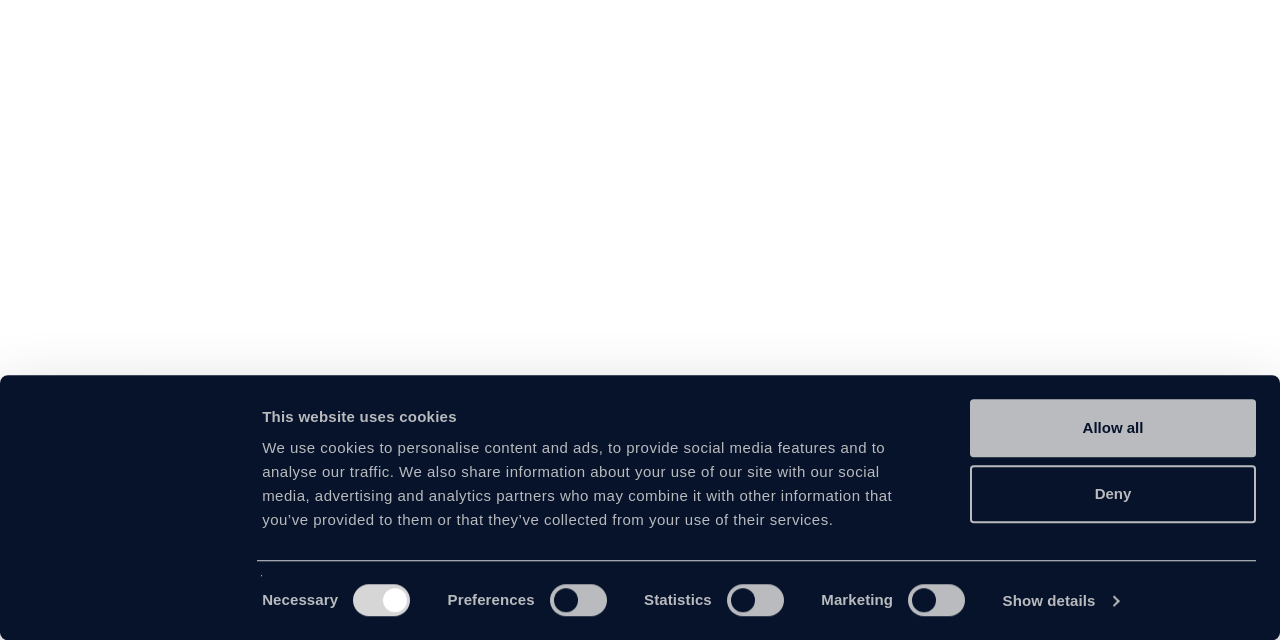Based on the element description: "Member of the Month", identify the UI element and provide its bounding box coordinates. Use four float numbers between 0 and 1, [left, top, right, bottom].

None